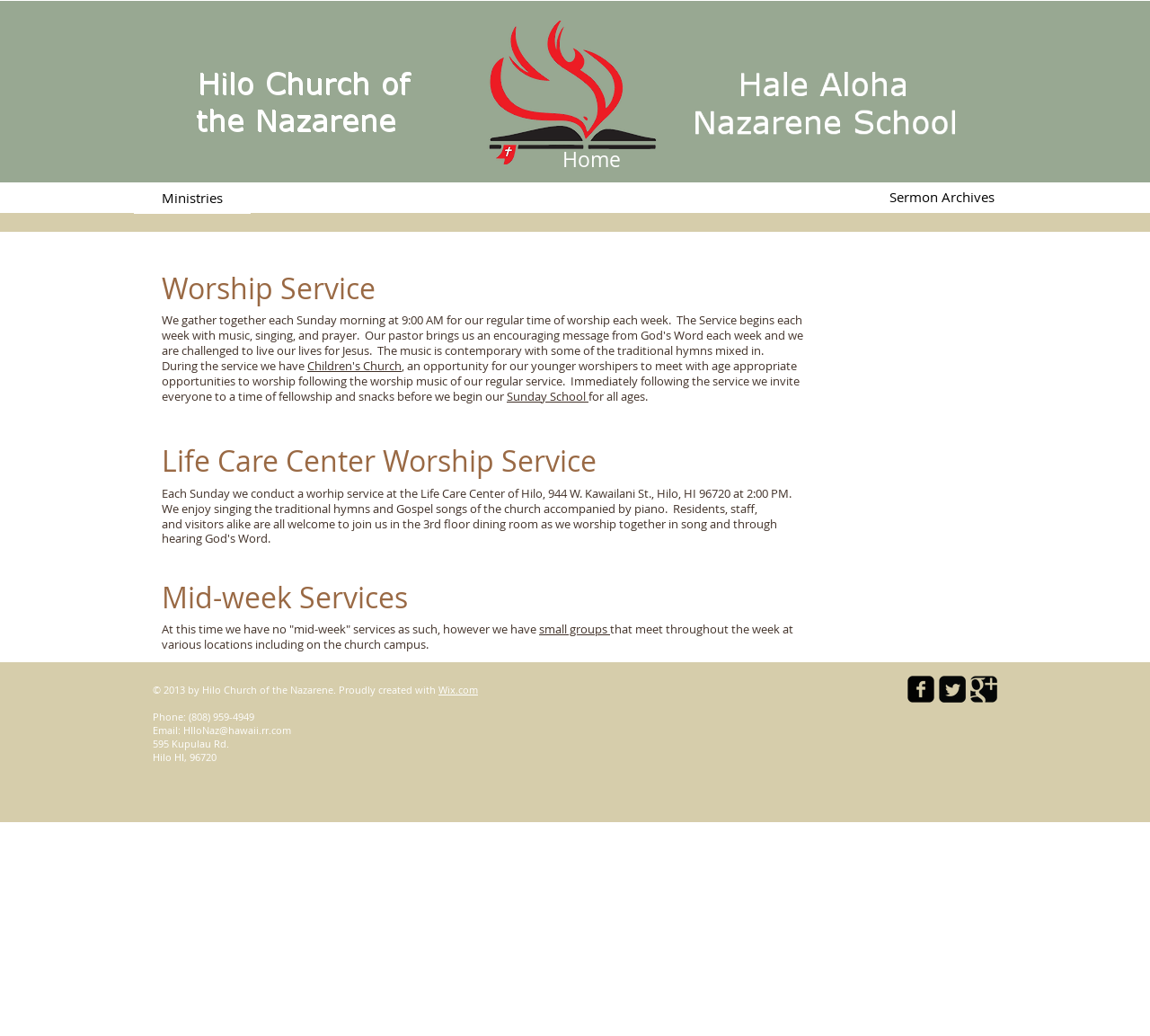Based on the description "Wix.com", find the bounding box of the specified UI element.

[0.381, 0.659, 0.416, 0.672]